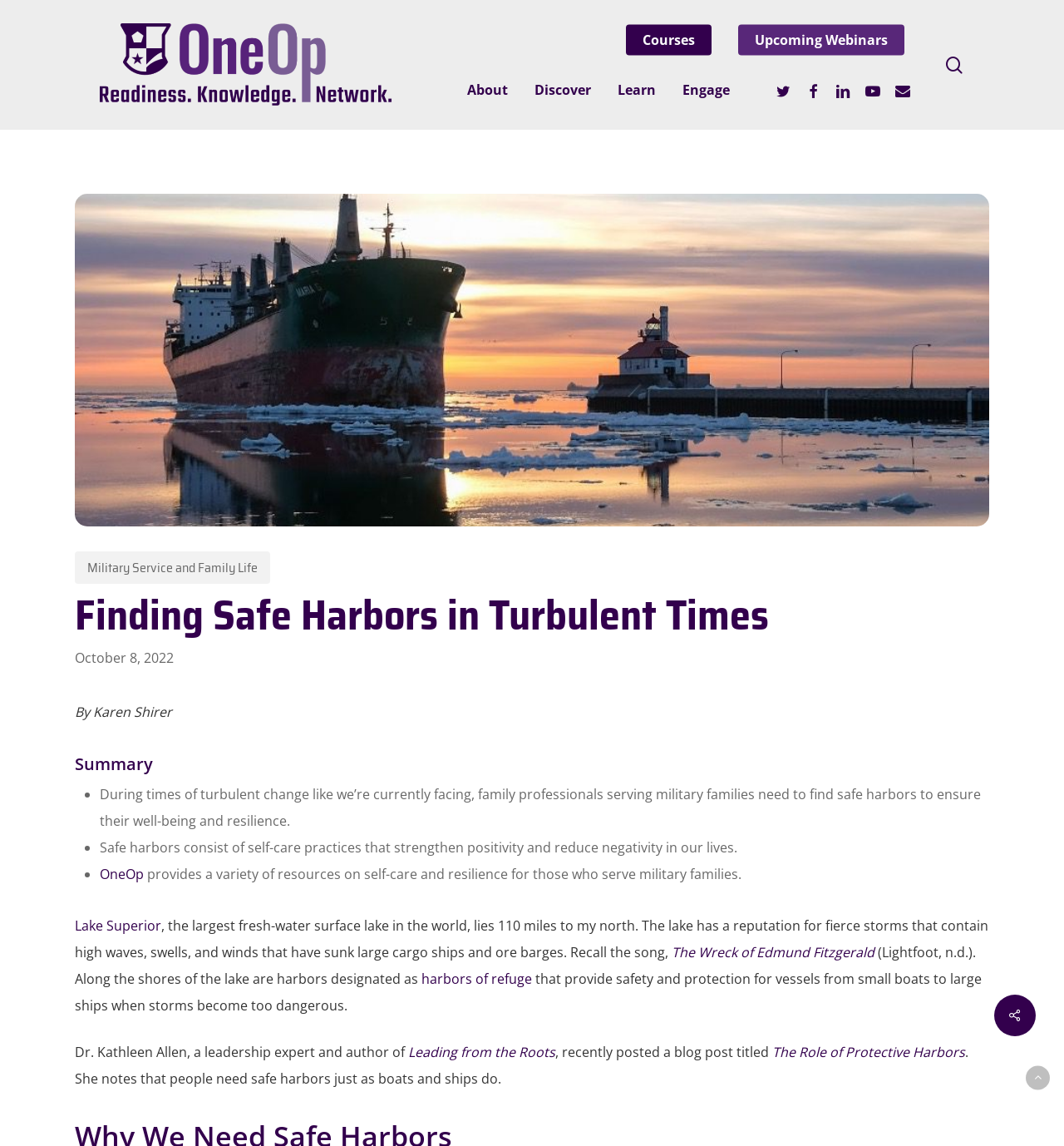Find the bounding box coordinates of the clickable area required to complete the following action: "Read the article about Military Service and Family Life".

[0.07, 0.481, 0.254, 0.509]